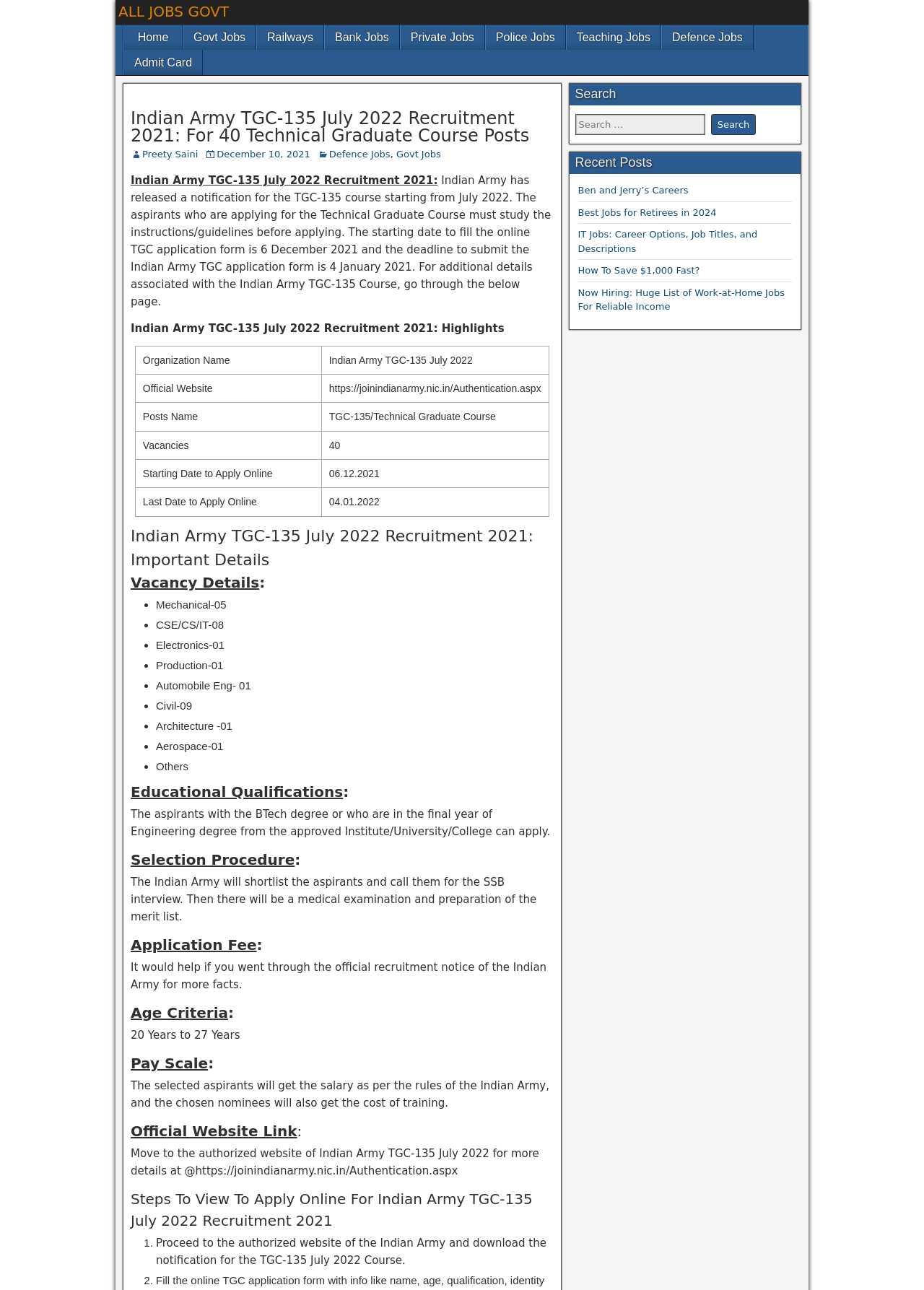Can you specify the bounding box coordinates of the area that needs to be clicked to fulfill the following instruction: "Read the 'Indian Army TGC-135 July 2022 Recruitment 2021' article"?

[0.141, 0.085, 0.599, 0.112]